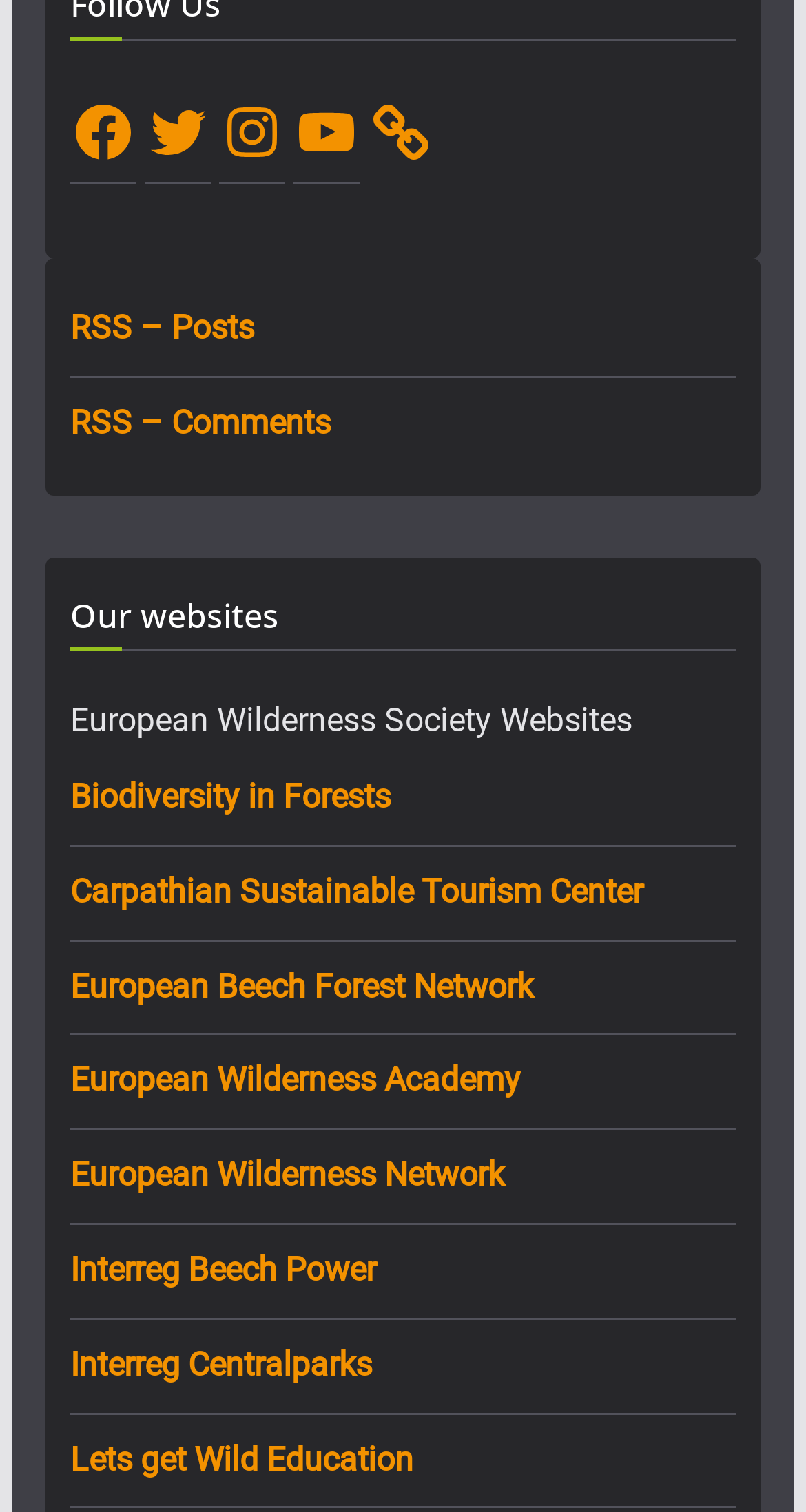Please locate the bounding box coordinates of the element that needs to be clicked to achieve the following instruction: "Visit Facebook". The coordinates should be four float numbers between 0 and 1, i.e., [left, top, right, bottom].

[0.087, 0.065, 0.169, 0.109]